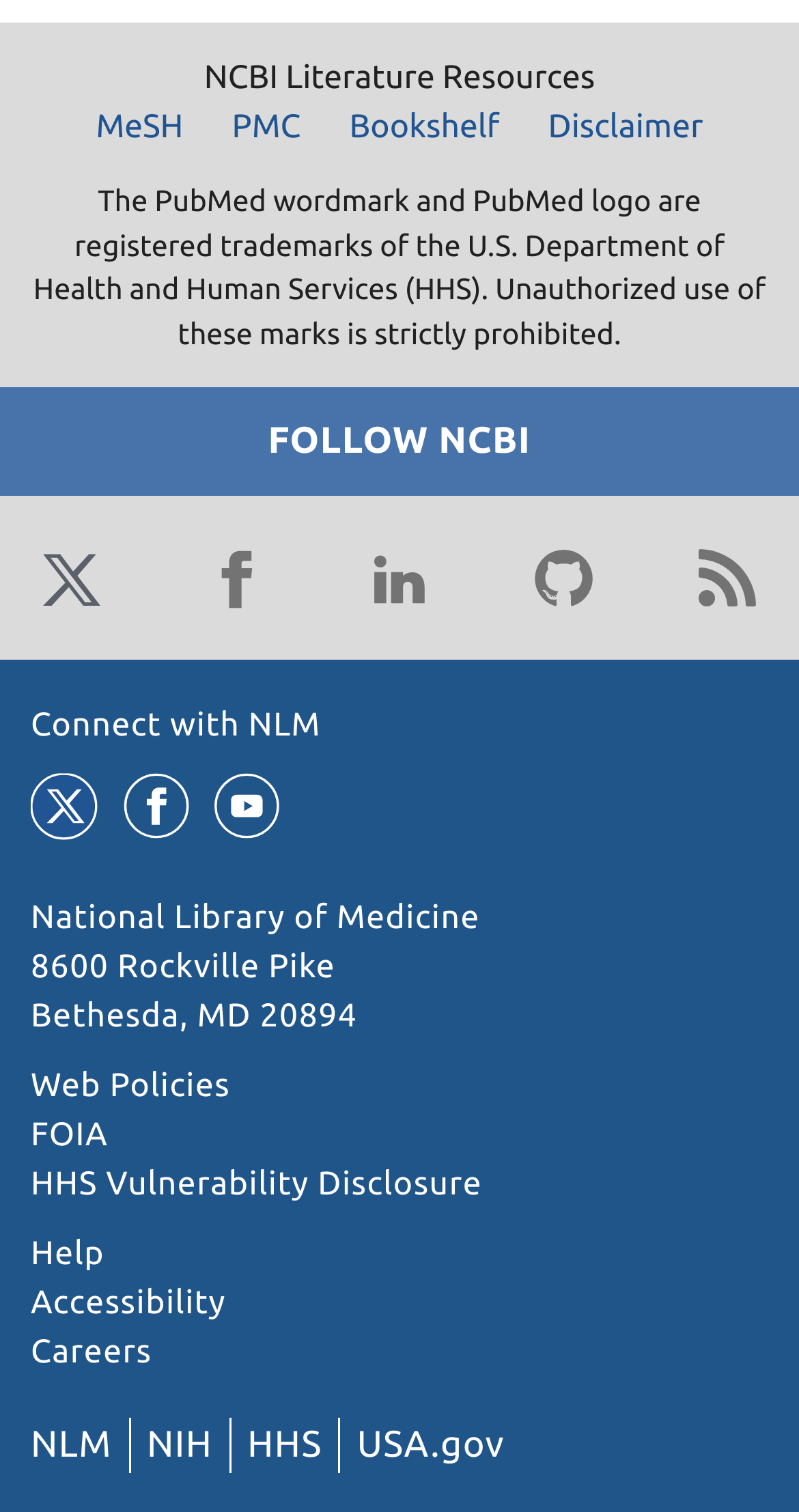From the given element description: "Disclaimer", find the bounding box for the UI element. Provide the coordinates as four float numbers between 0 and 1, in the order [left, top, right, bottom].

[0.66, 0.067, 0.906, 0.1]